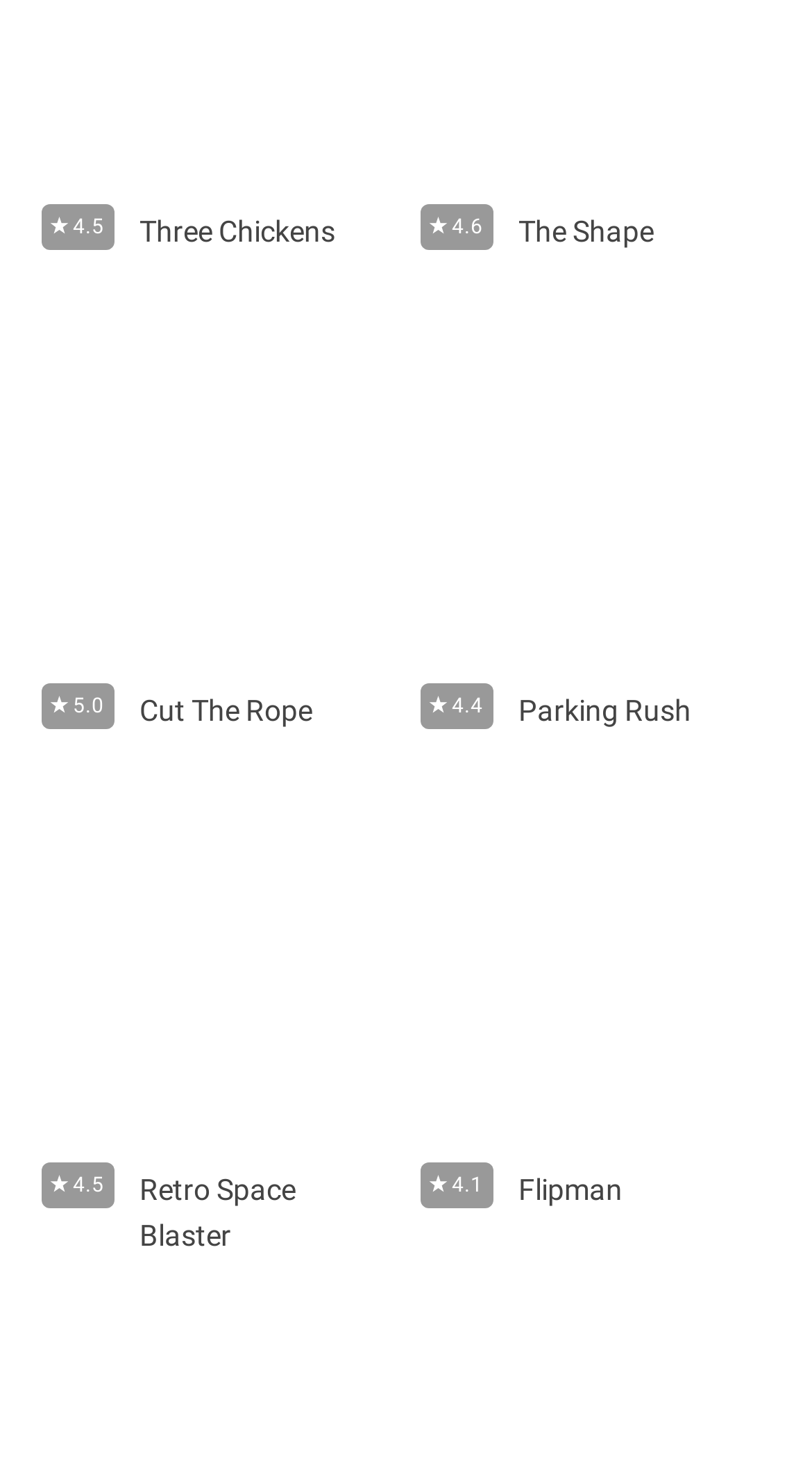Please use the details from the image to answer the following question comprehensively:
What is the name of the first game?

The first link on the webpage has an image with the text 'Cut The Rope', which suggests that it is the name of the first game.